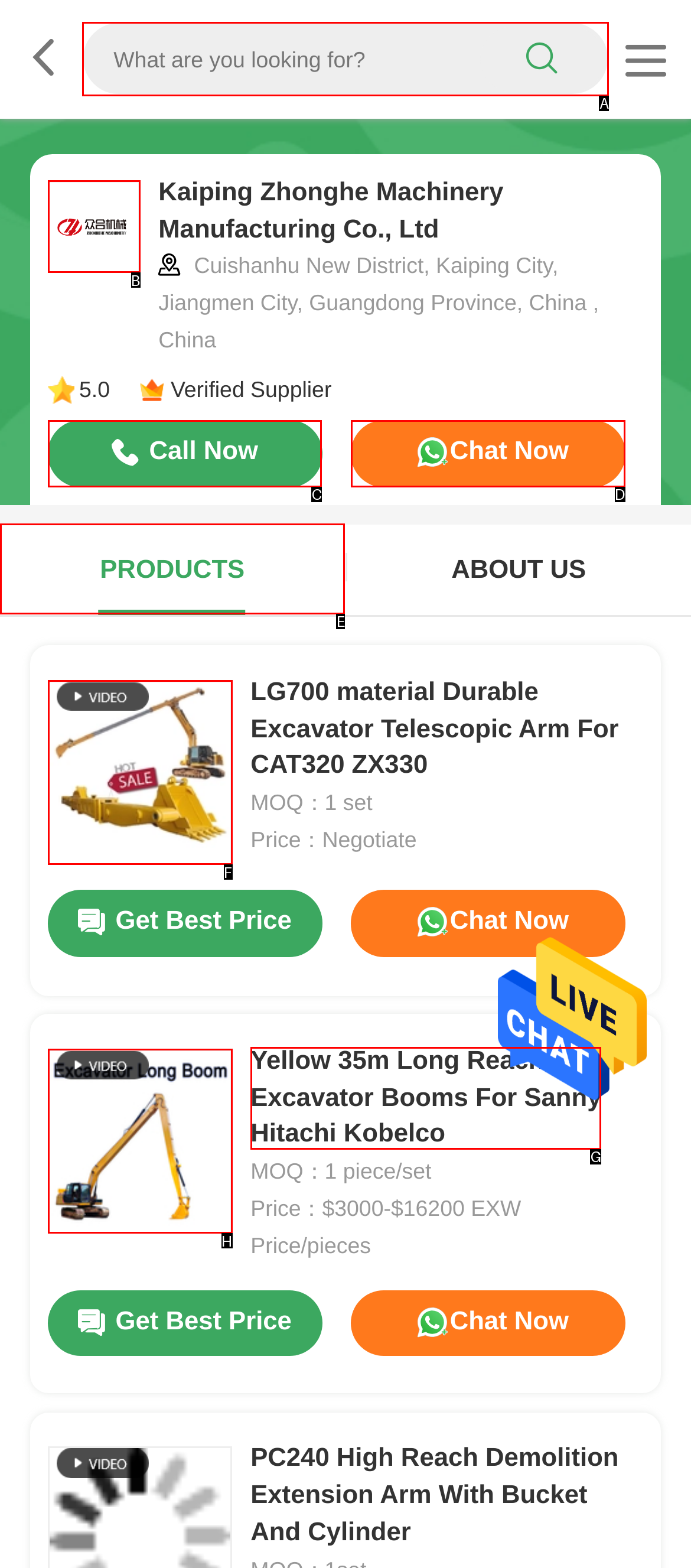Select the appropriate HTML element that needs to be clicked to finish the task: View details of Yellow 35m Long Reach Excavator Booms
Reply with the letter of the chosen option.

G